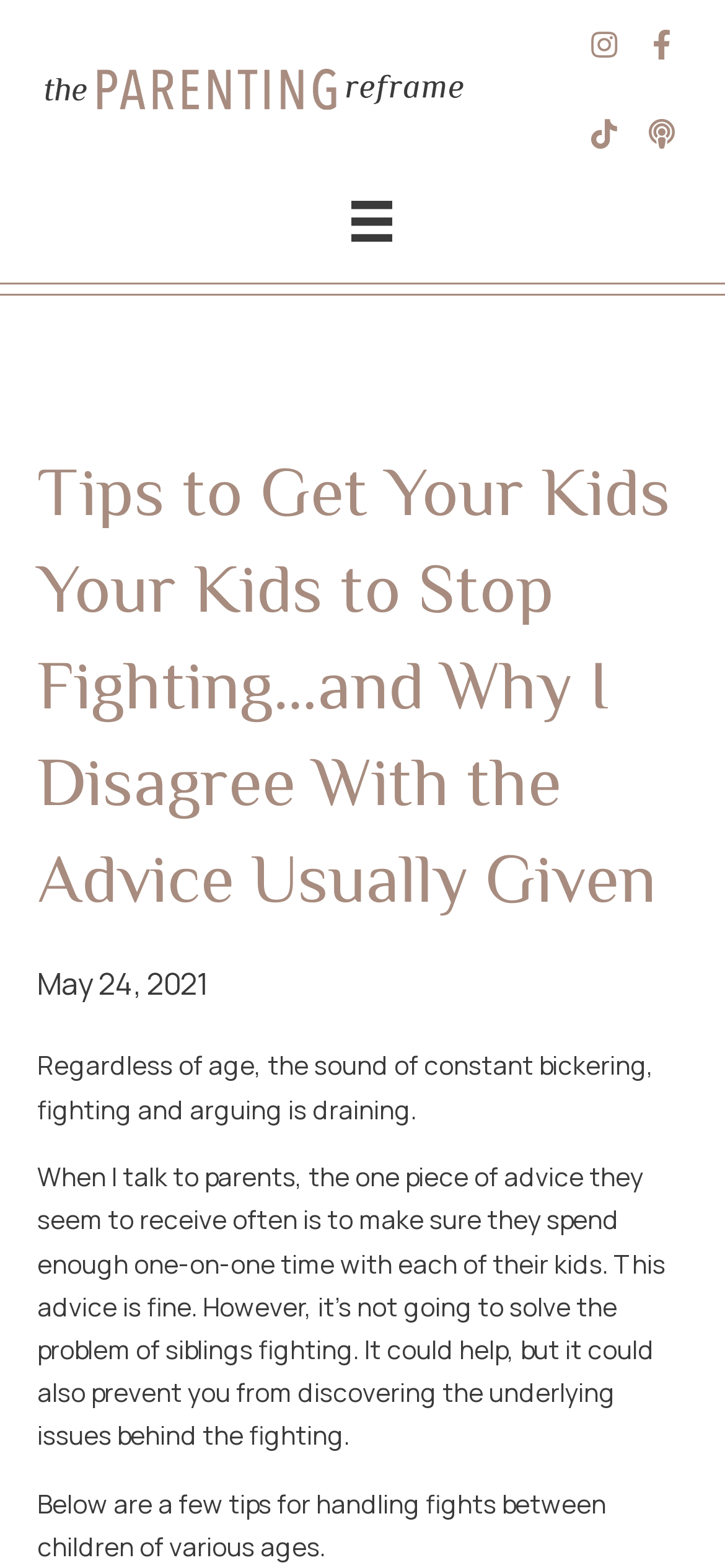Provide a one-word or one-phrase answer to the question:
What is the date of the article?

May 24, 2021